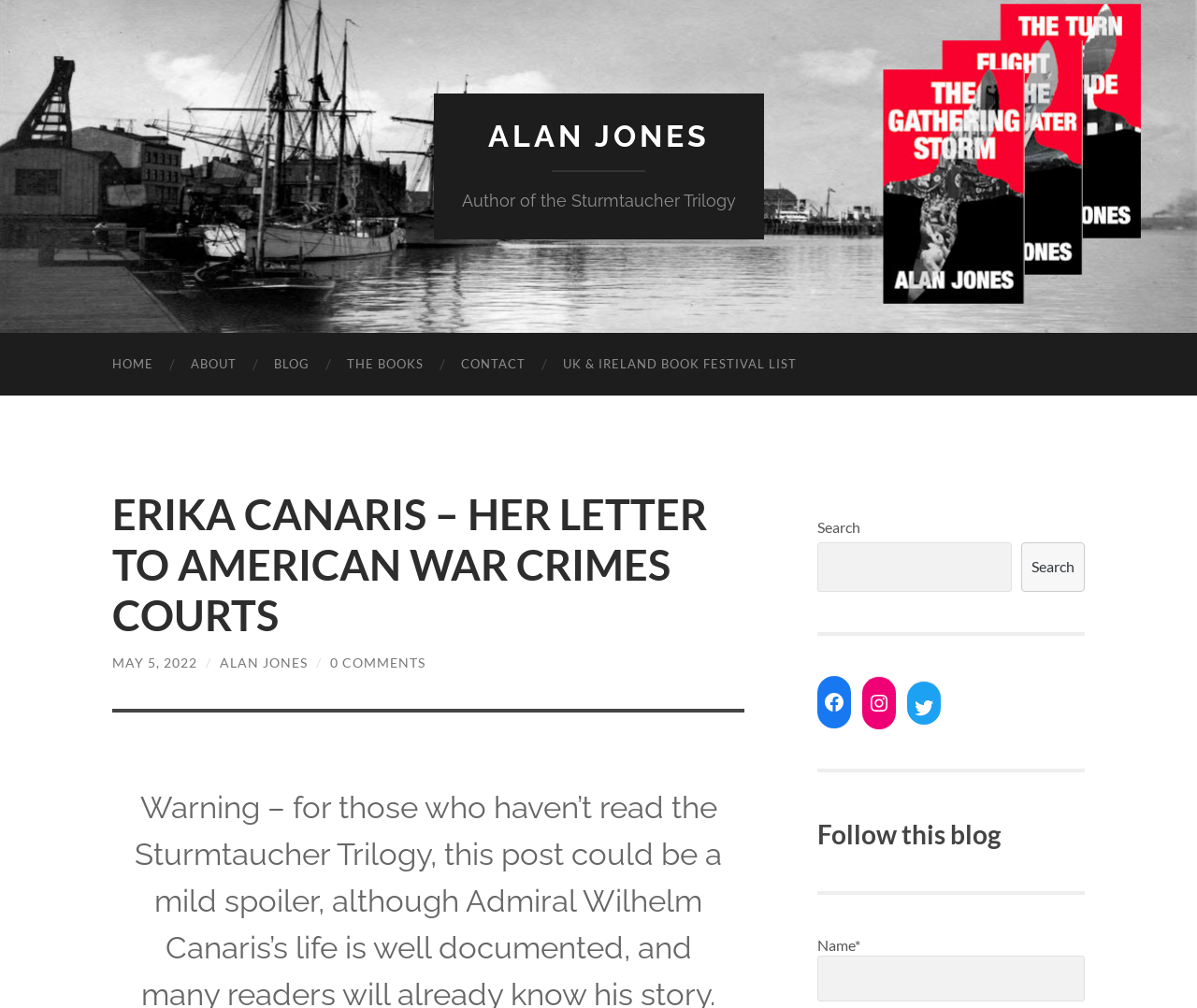Please determine the bounding box coordinates of the element to click in order to execute the following instruction: "Enter your name". The coordinates should be four float numbers between 0 and 1, specified as [left, top, right, bottom].

[0.683, 0.948, 0.906, 0.994]